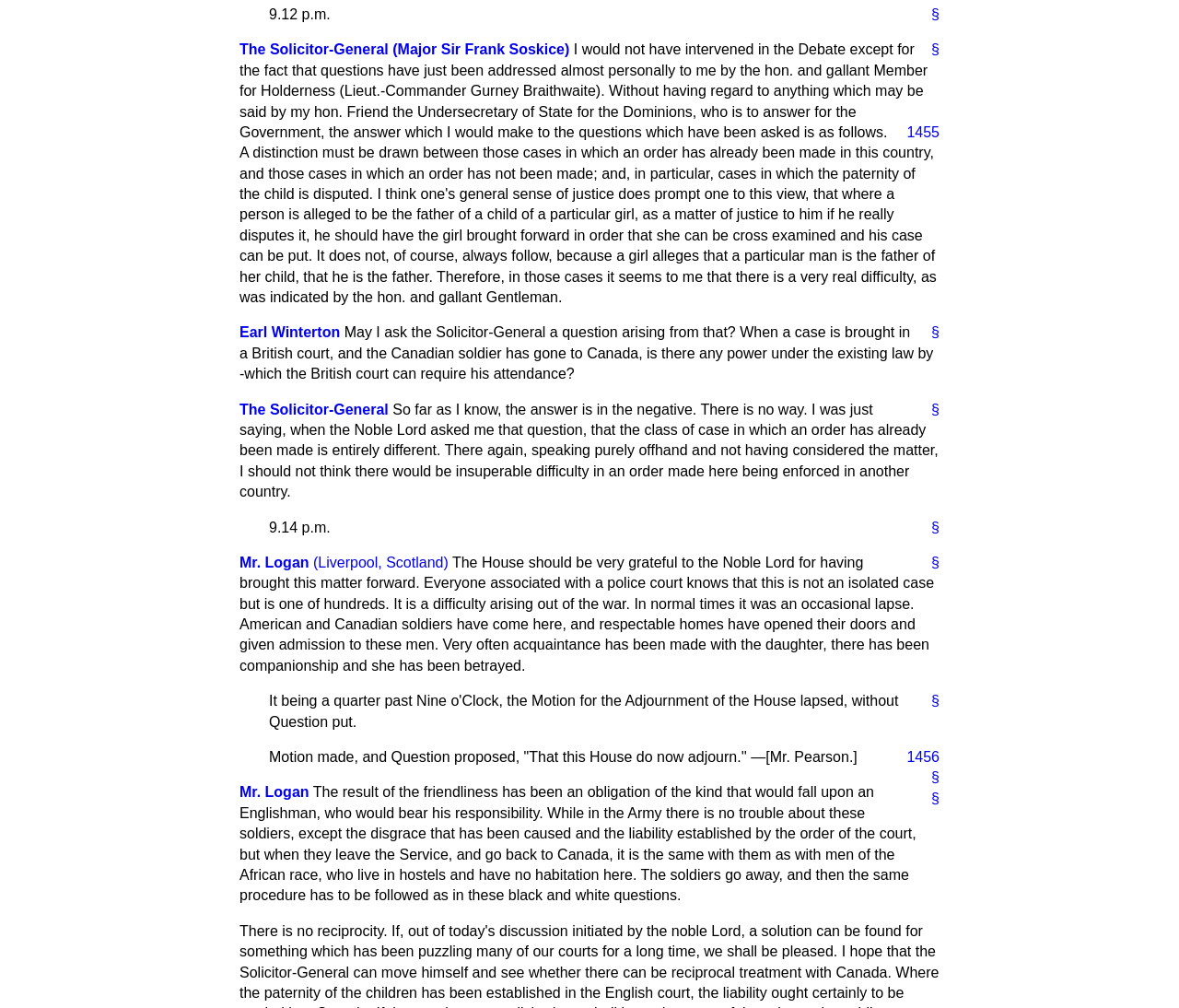Determine the bounding box coordinates for the area you should click to complete the following instruction: "Read the quote from Earl Winterton".

[0.203, 0.322, 0.288, 0.338]